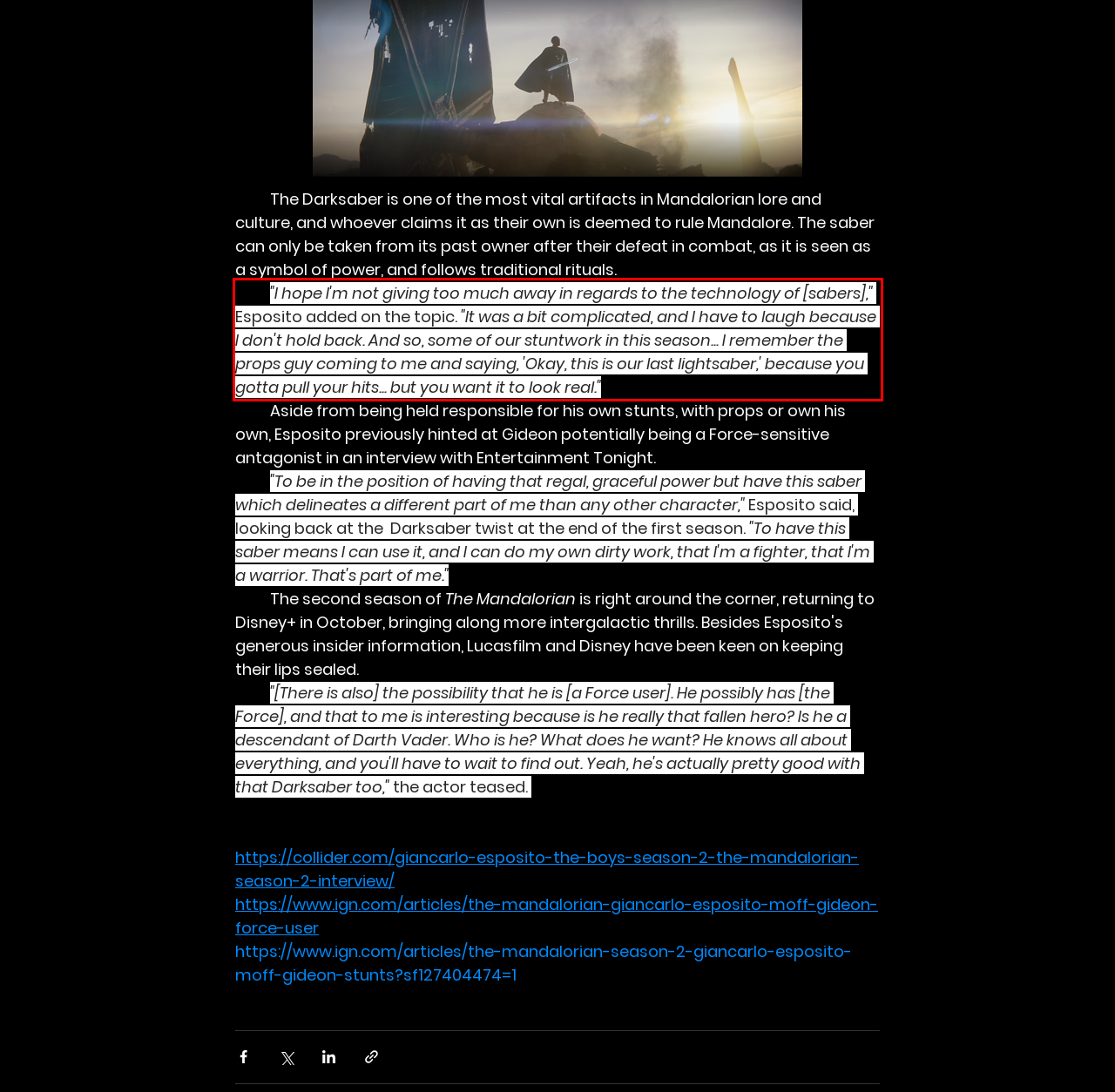You have a screenshot of a webpage, and there is a red bounding box around a UI element. Utilize OCR to extract the text within this red bounding box.

"I hope I'm not giving too much away in regards to the technology of [sabers]," Esposito added on the topic. "It was a bit complicated, and I have to laugh because I don't hold back. And so, some of our stuntwork in this season... I remember the props guy coming to me and saying, 'Okay, this is our last lightsaber,' because you gotta pull your hits... but you want it to look real."